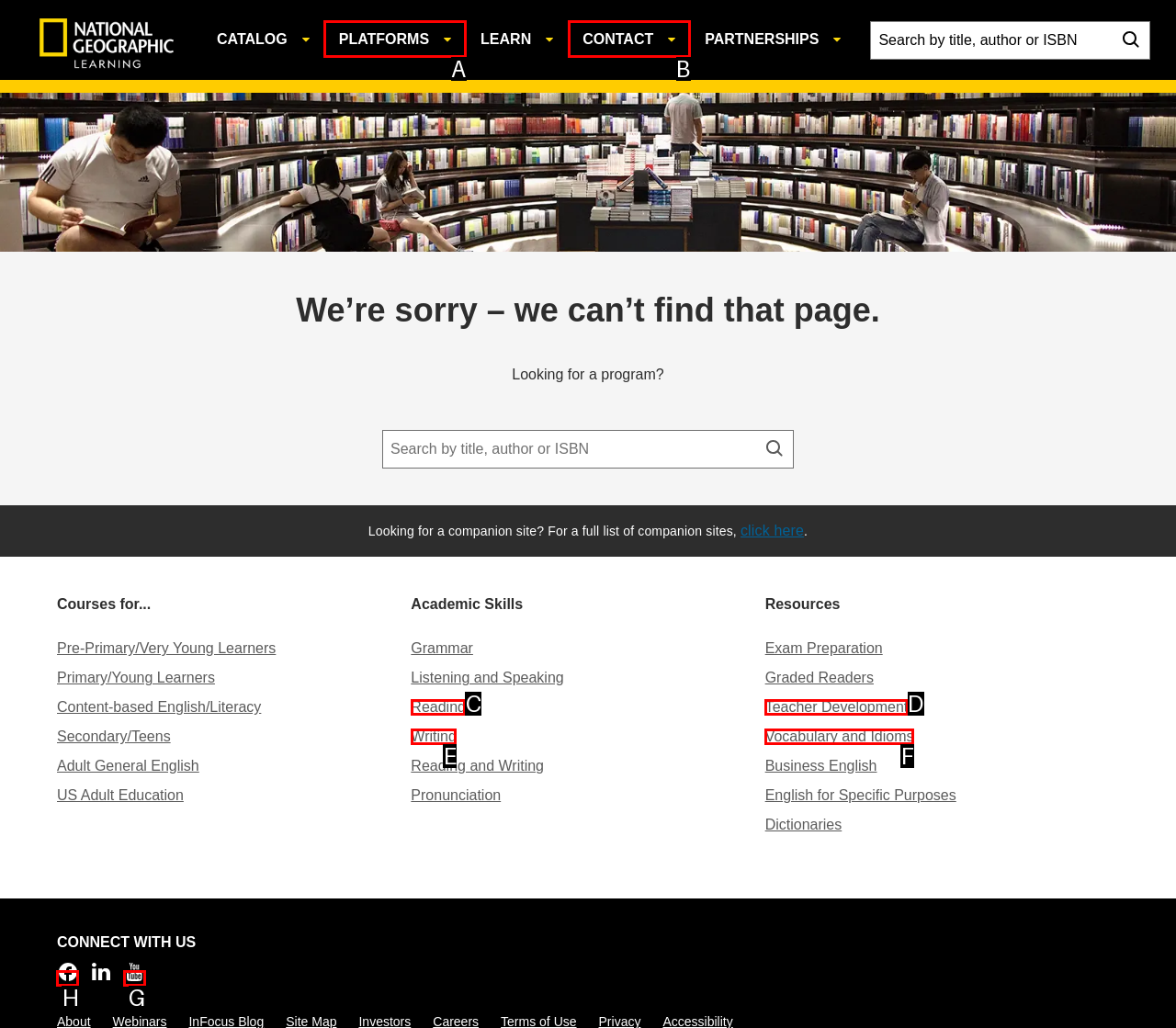Decide which UI element to click to accomplish the task: Follow National Geographic Learning on Facebook
Respond with the corresponding option letter.

H